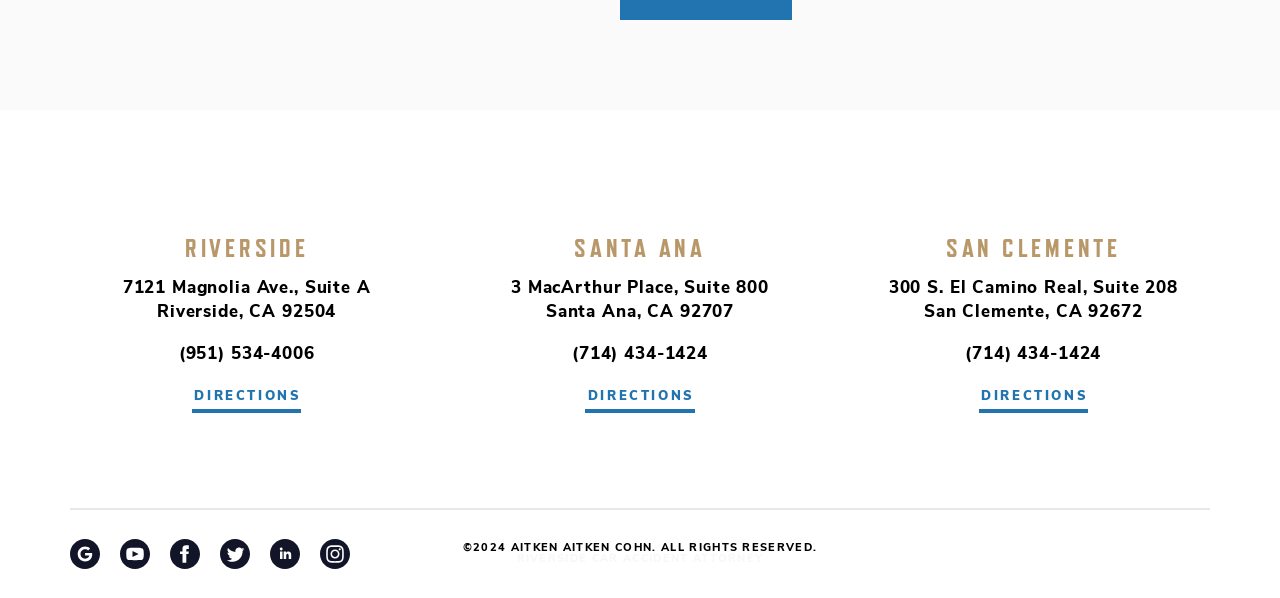Provide the bounding box for the UI element matching this description: "San Clemente".

[0.739, 0.389, 0.876, 0.439]